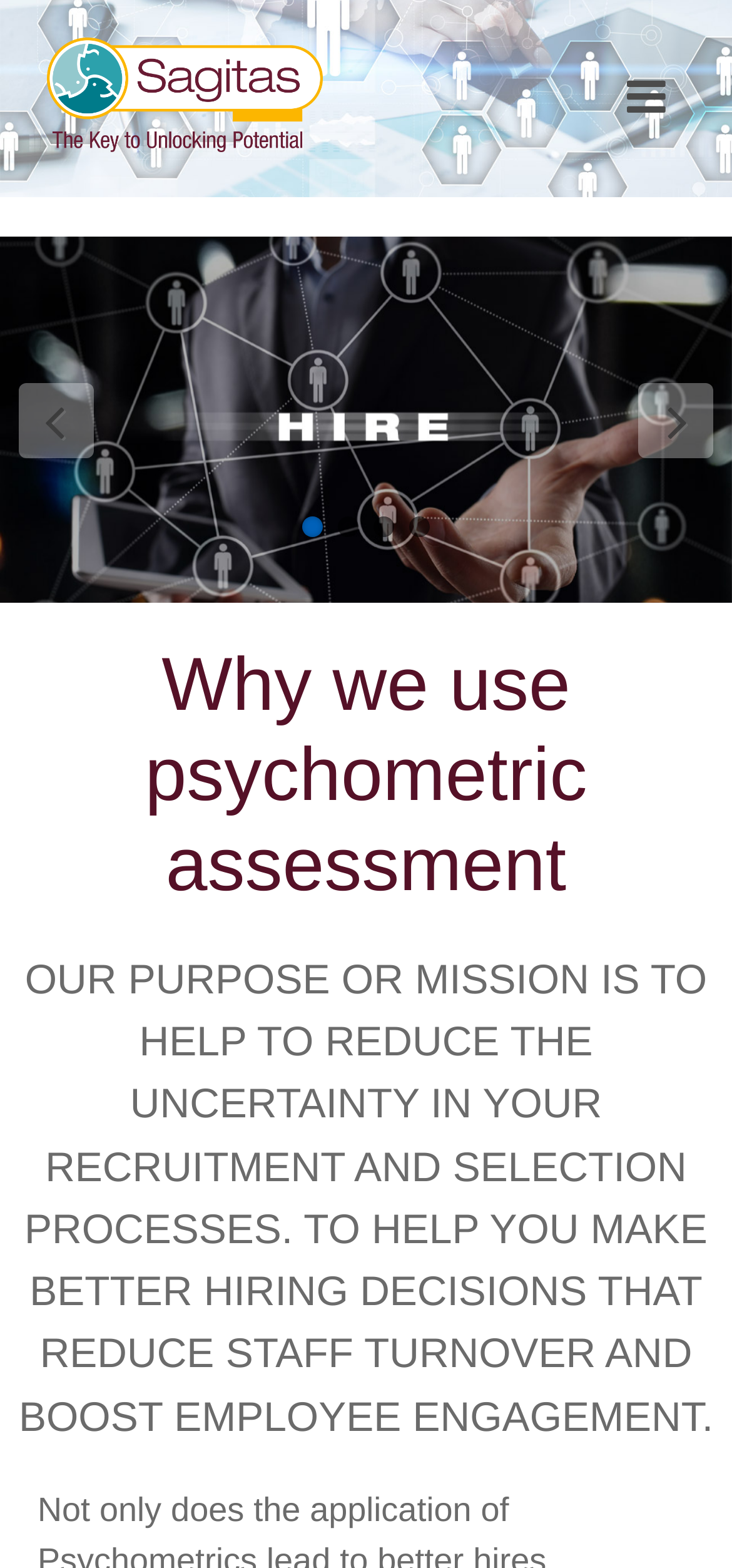How many numbered links are there?
Please utilize the information in the image to give a detailed response to the question.

There are four numbered links on the webpage, namely '1', '2', '3', and '4', which can be identified by their OCR text and bounding box coordinates.